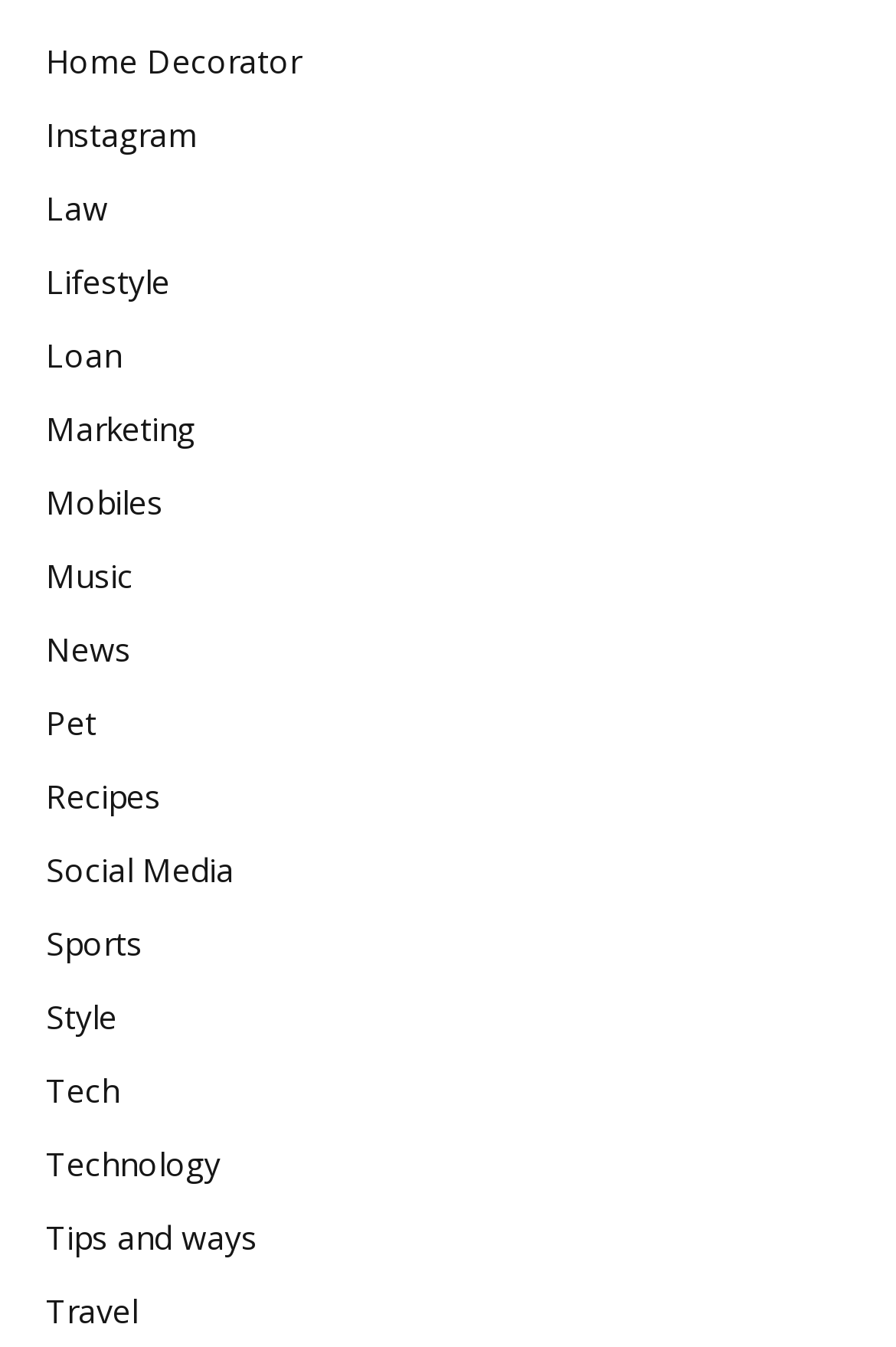Use a single word or phrase to answer the following:
What is the last category listed?

Travel